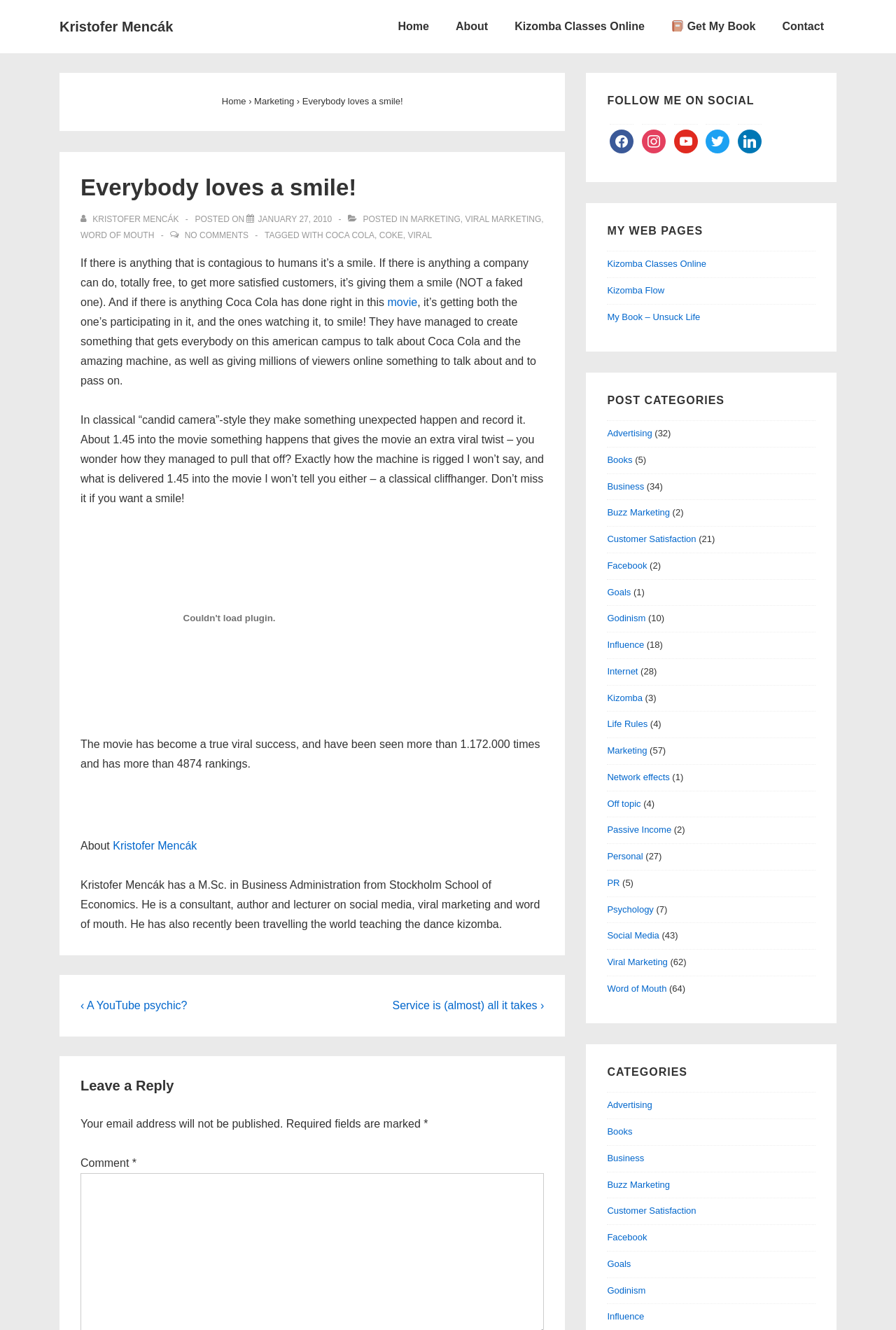Please determine the bounding box coordinates of the clickable area required to carry out the following instruction: "View all posts by Kristofer Mencák". The coordinates must be four float numbers between 0 and 1, represented as [left, top, right, bottom].

[0.09, 0.161, 0.202, 0.169]